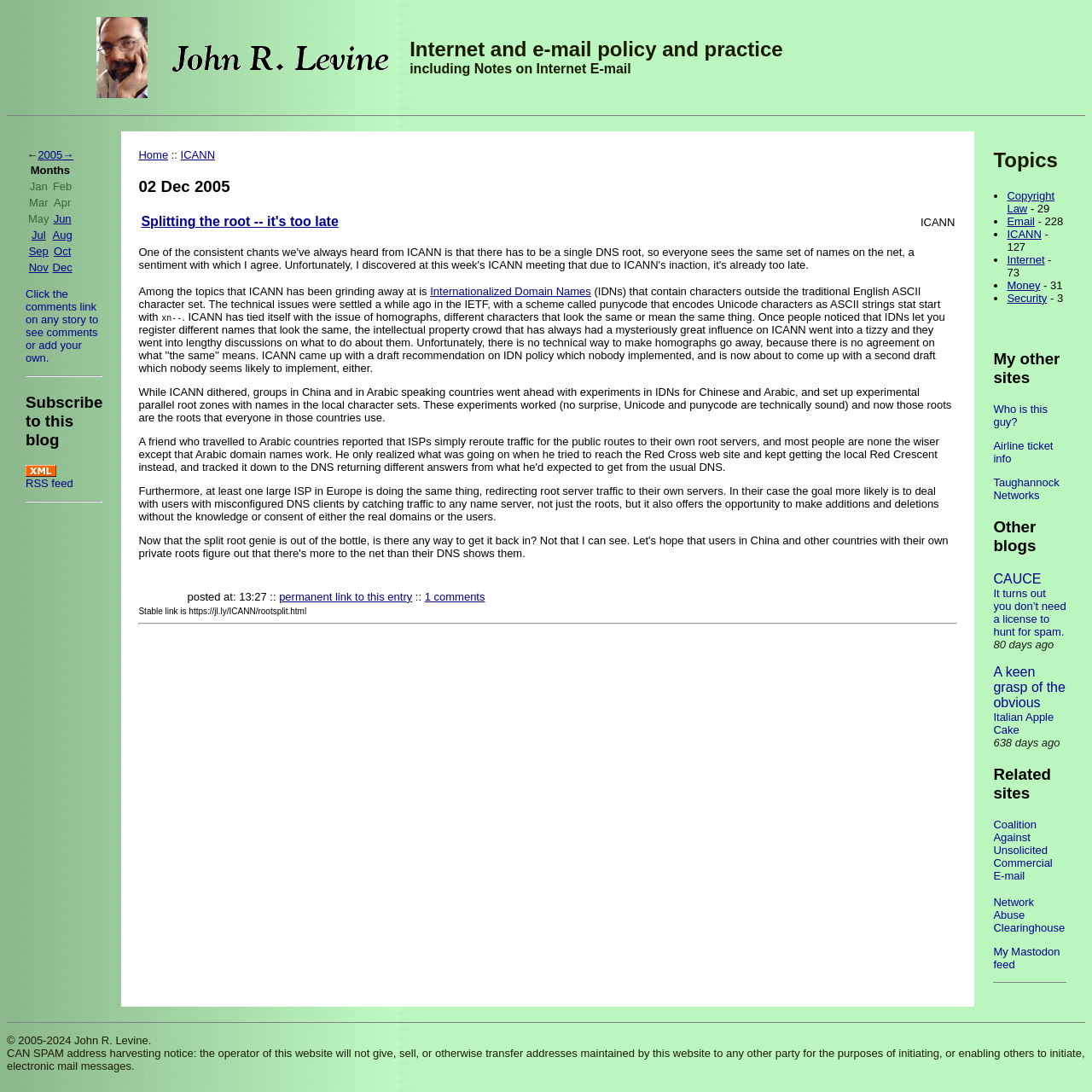Give the bounding box coordinates for the element described as: "Scroll to Top".

None